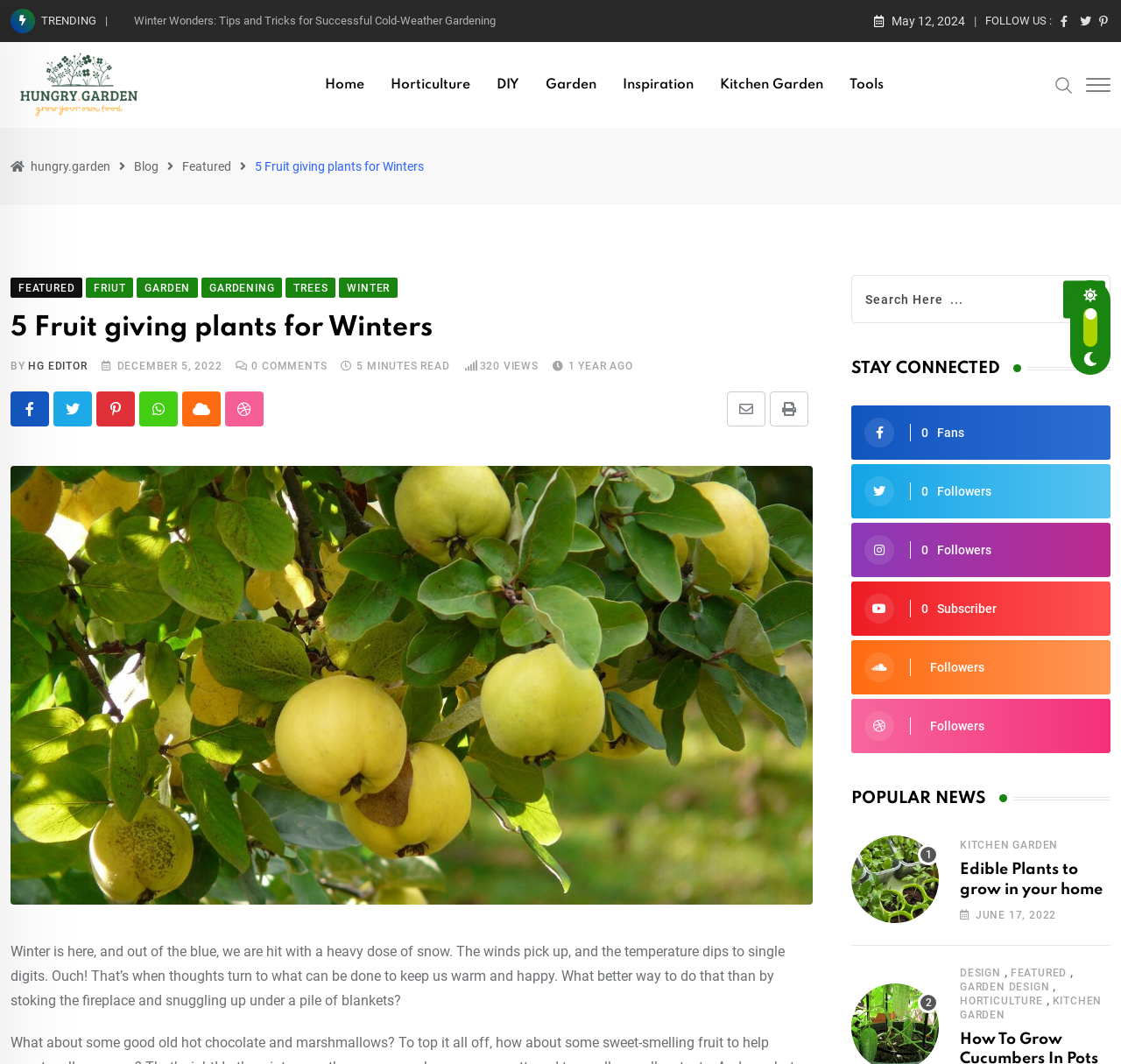How many minutes does it take to read the article?
Using the picture, provide a one-word or short phrase answer.

5 minutes